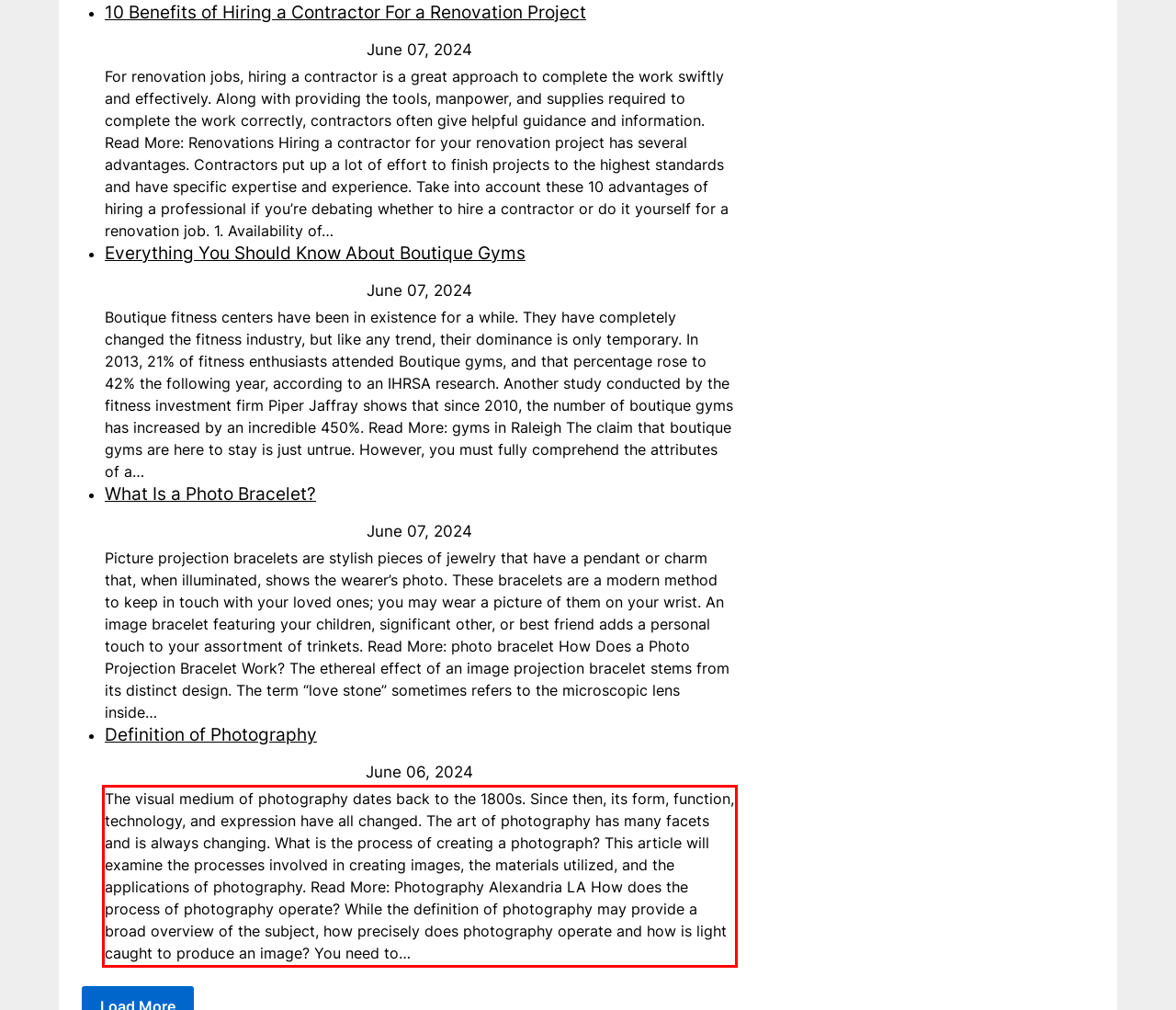Identify and transcribe the text content enclosed by the red bounding box in the given screenshot.

The visual medium of photography dates back to the 1800s. Since then, its form, function, technology, and expression have all changed. The art of photography has many facets and is always changing. What is the process of creating a photograph? This article will examine the processes involved in creating images, the materials utilized, and the applications of photography. Read More: Photography Alexandria LA How does the process of photography operate? While the definition of photography may provide a broad overview of the subject, how precisely does photography operate and how is light caught to produce an image? You need to…